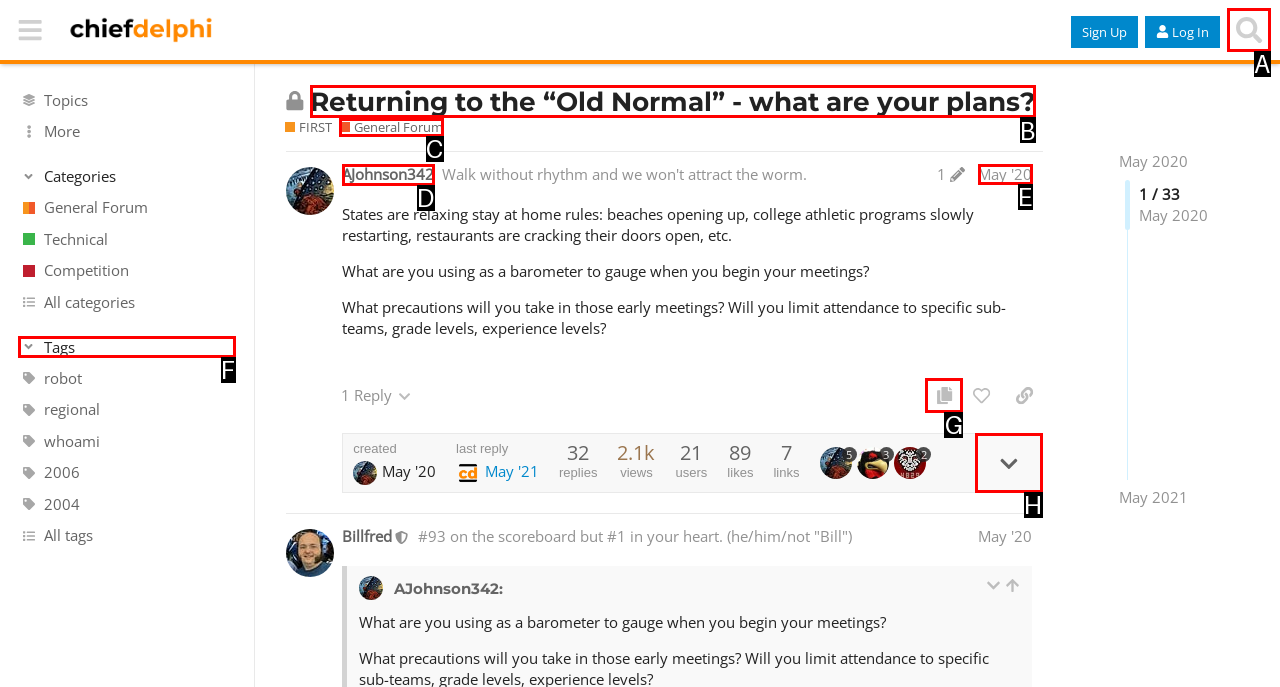Identify the HTML element that matches the description: May '20
Respond with the letter of the correct option.

E